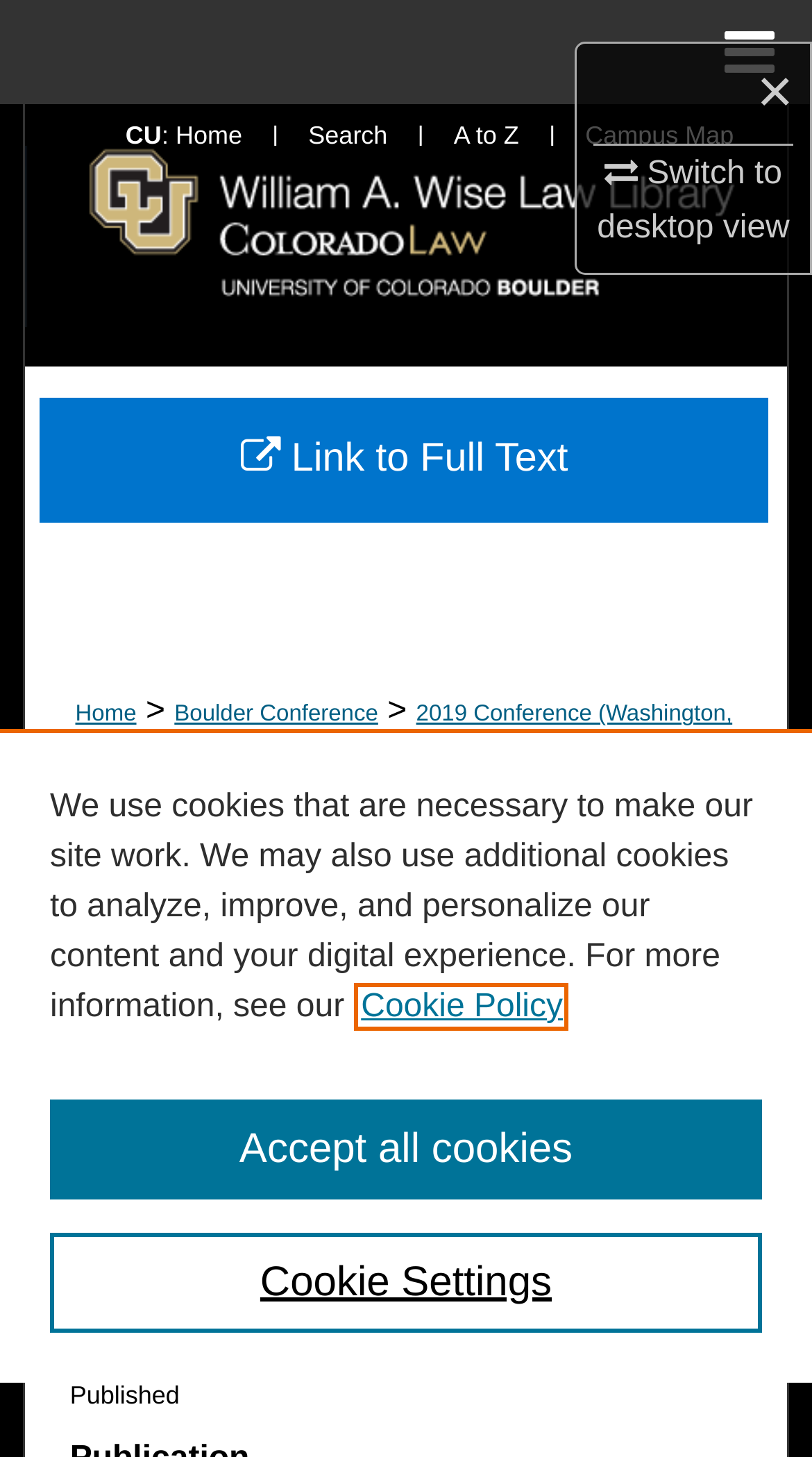Using the element description Victoria Jackson, predict the bounding box coordinates for the UI element. Provide the coordinates in (top-left x, top-left y, bottom-right x, bottom-right y) format with values ranging from 0 to 1.

None